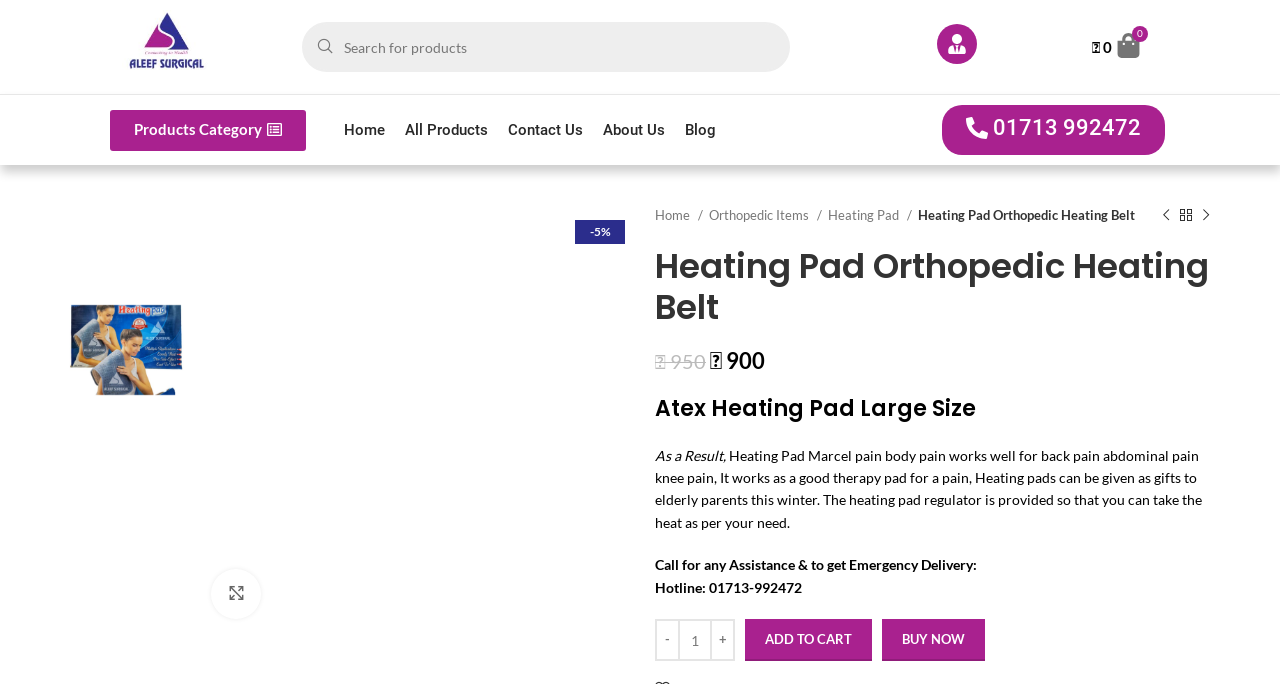Provide the bounding box coordinates of the HTML element this sentence describes: "About Us".

[0.463, 0.156, 0.527, 0.224]